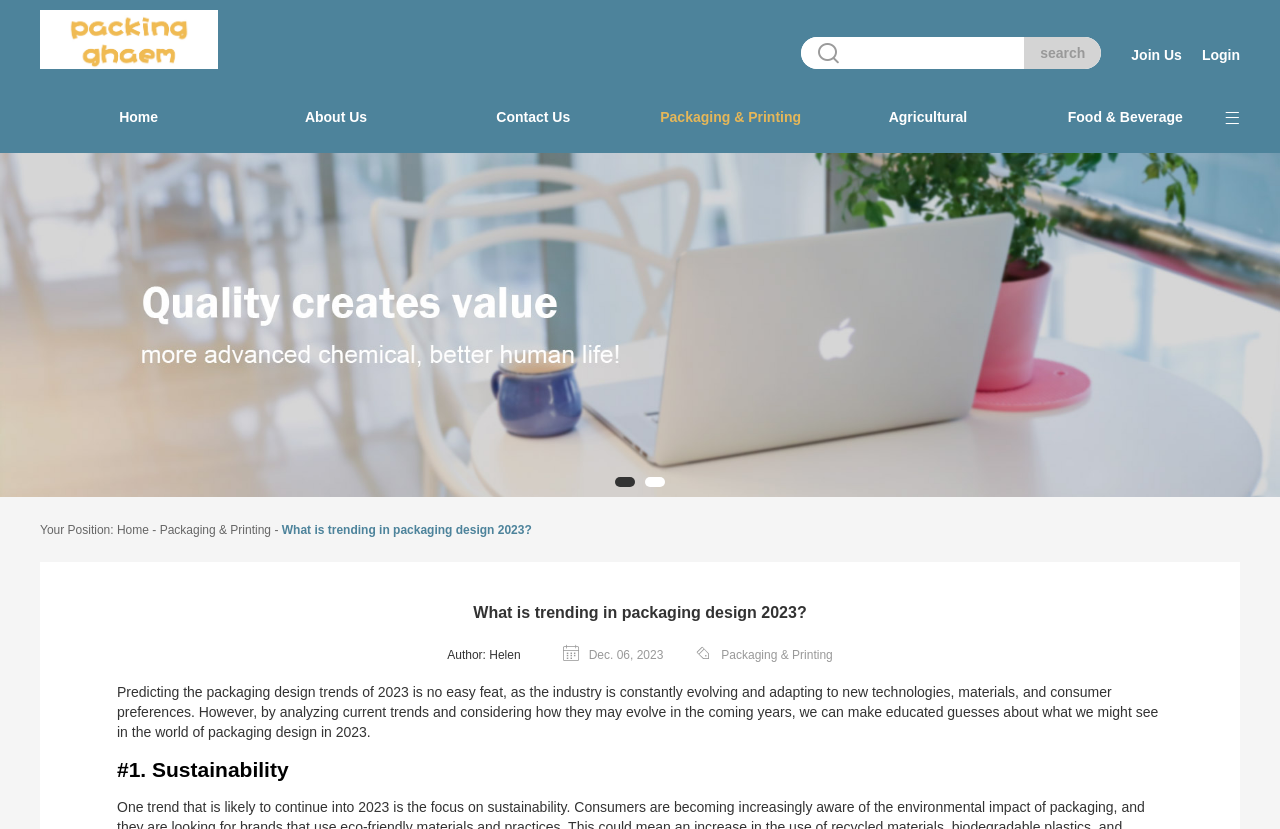What is the category of the article?
Based on the image, answer the question with a single word or brief phrase.

Packaging & Printing